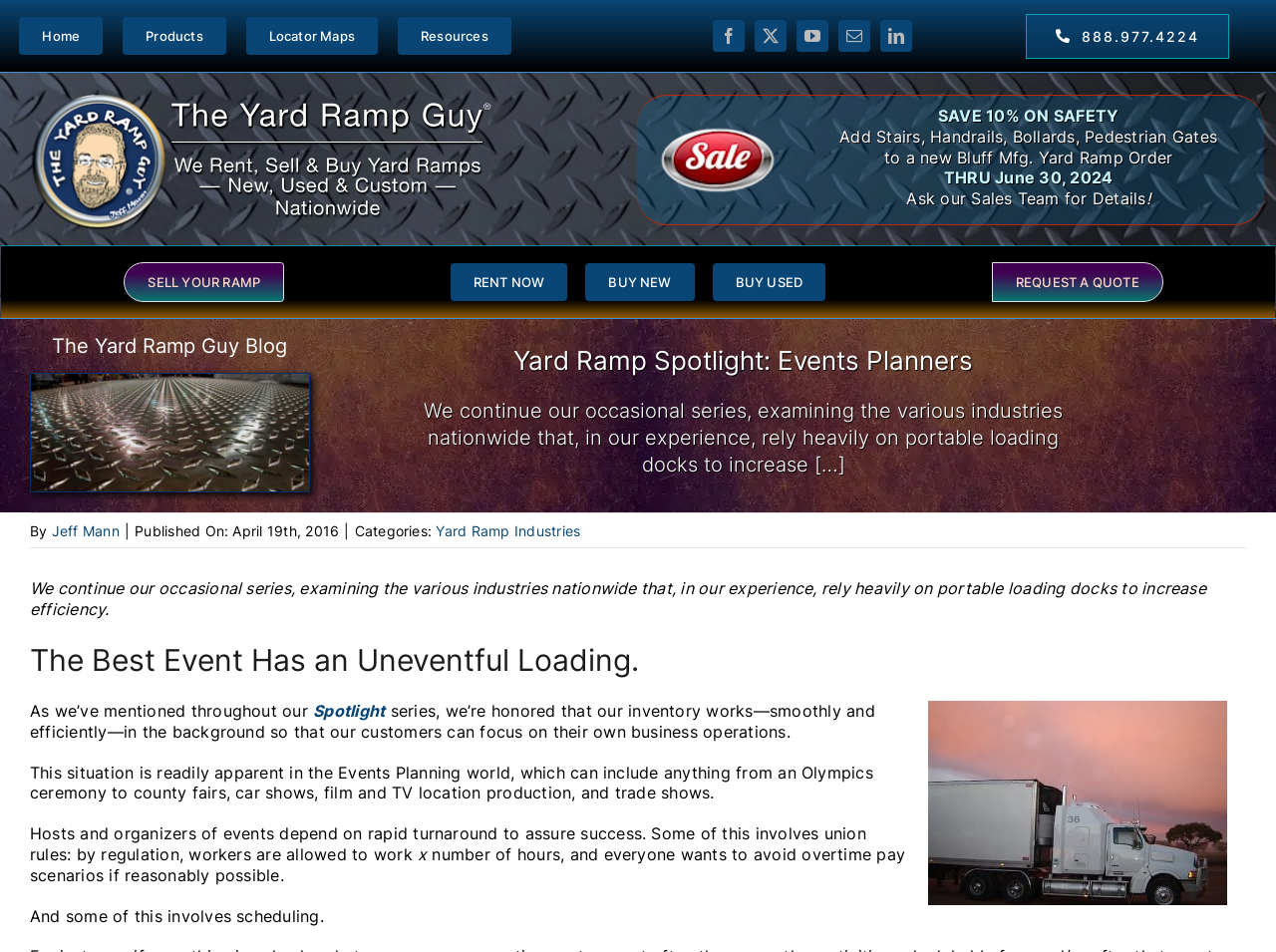Determine the bounding box coordinates of the section I need to click to execute the following instruction: "Click the 'SELL YOUR RAMP' link". Provide the coordinates as four float numbers between 0 and 1, i.e., [left, top, right, bottom].

[0.097, 0.275, 0.223, 0.317]